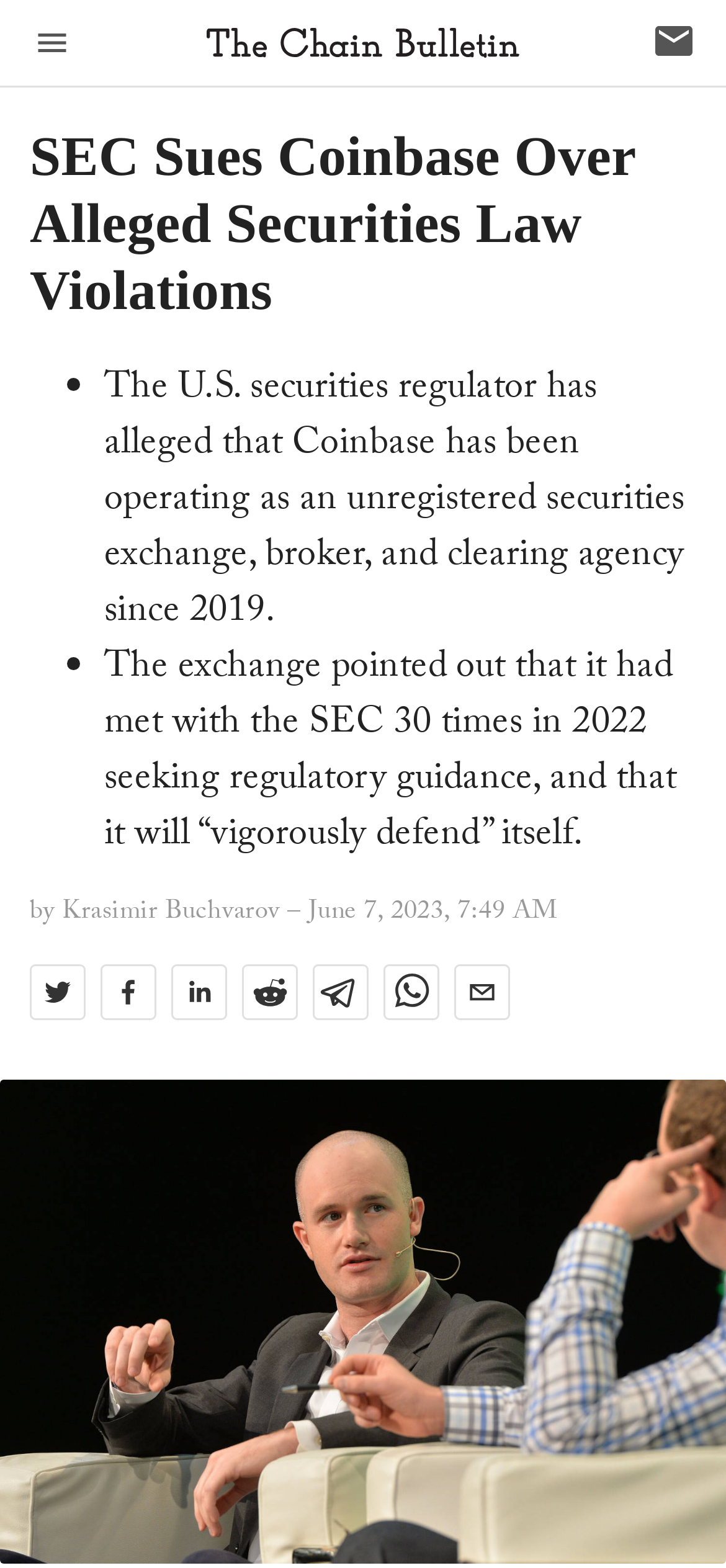Determine the bounding box for the UI element as described: "alt="The Chain Bulletin logo"". The coordinates should be represented as four float numbers between 0 and 1, formatted as [left, top, right, bottom].

[0.285, 0.021, 0.715, 0.042]